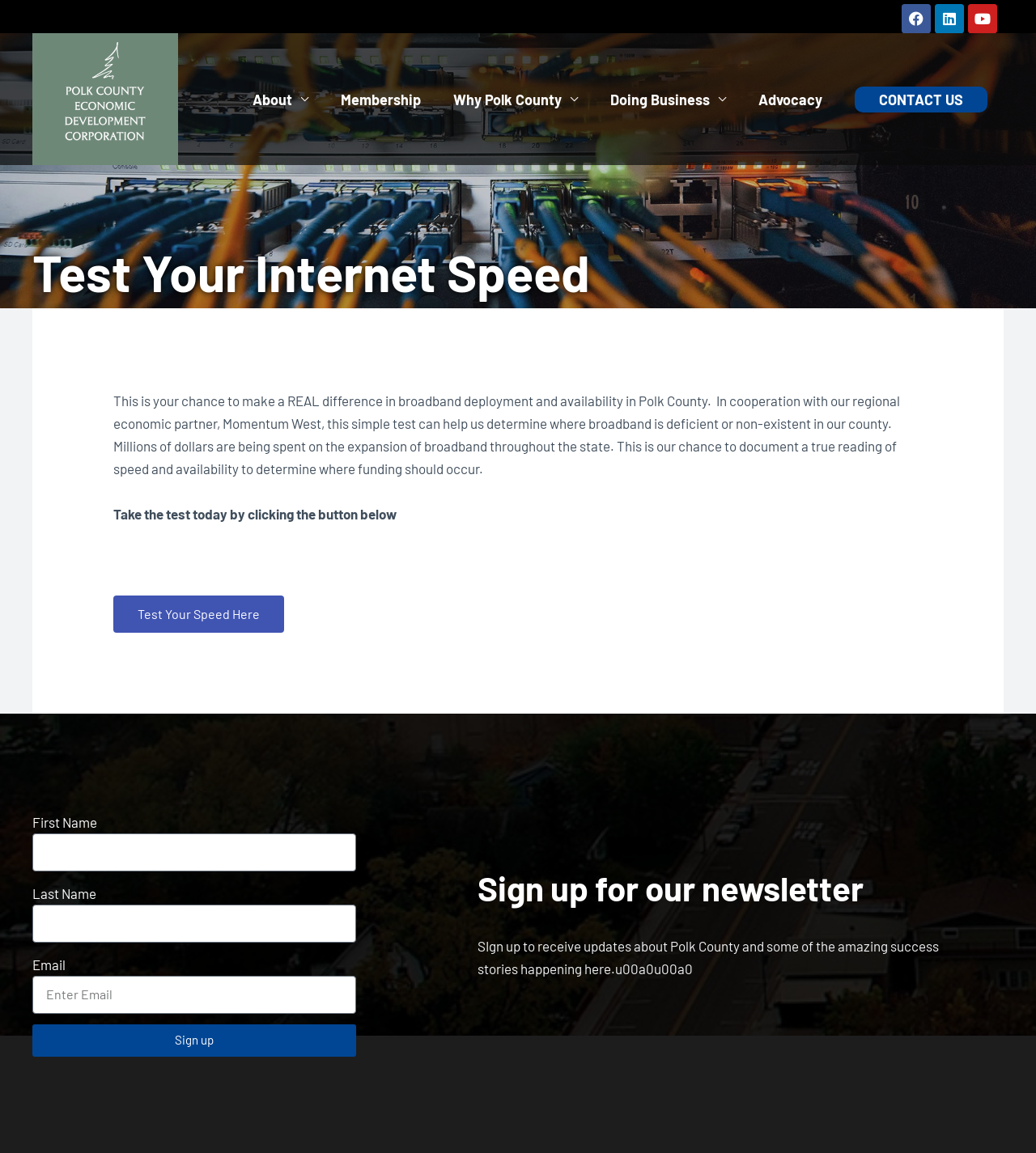Please identify the primary heading on the webpage and return its text.

Test Your Internet Speed